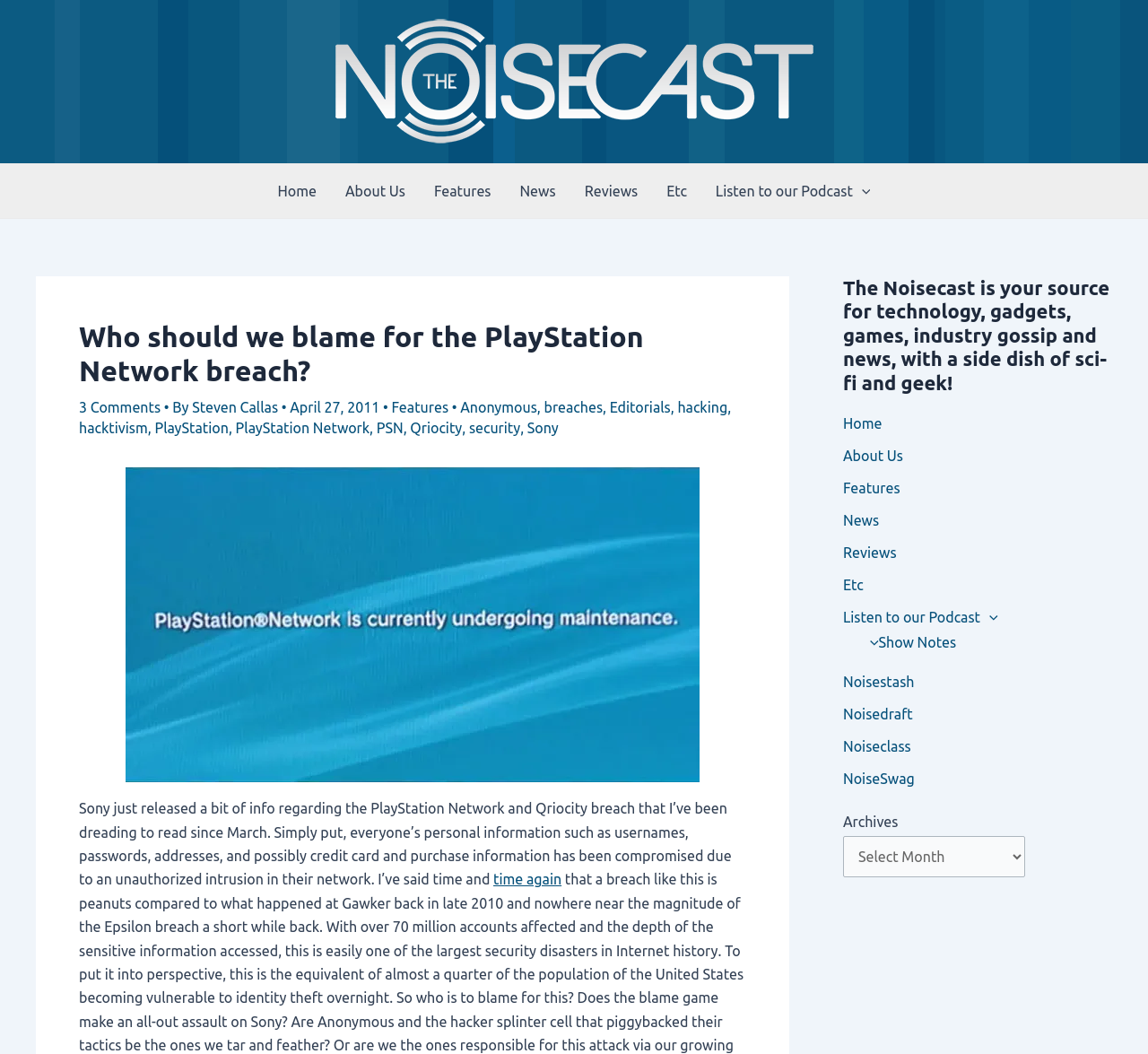Please provide a comprehensive answer to the question below using the information from the image: What is the topic of this article?

The topic of the article can be inferred from the main heading, which is 'Who should we blame for the PlayStation Network breach?'. The content of the article also discusses the breach and its implications.